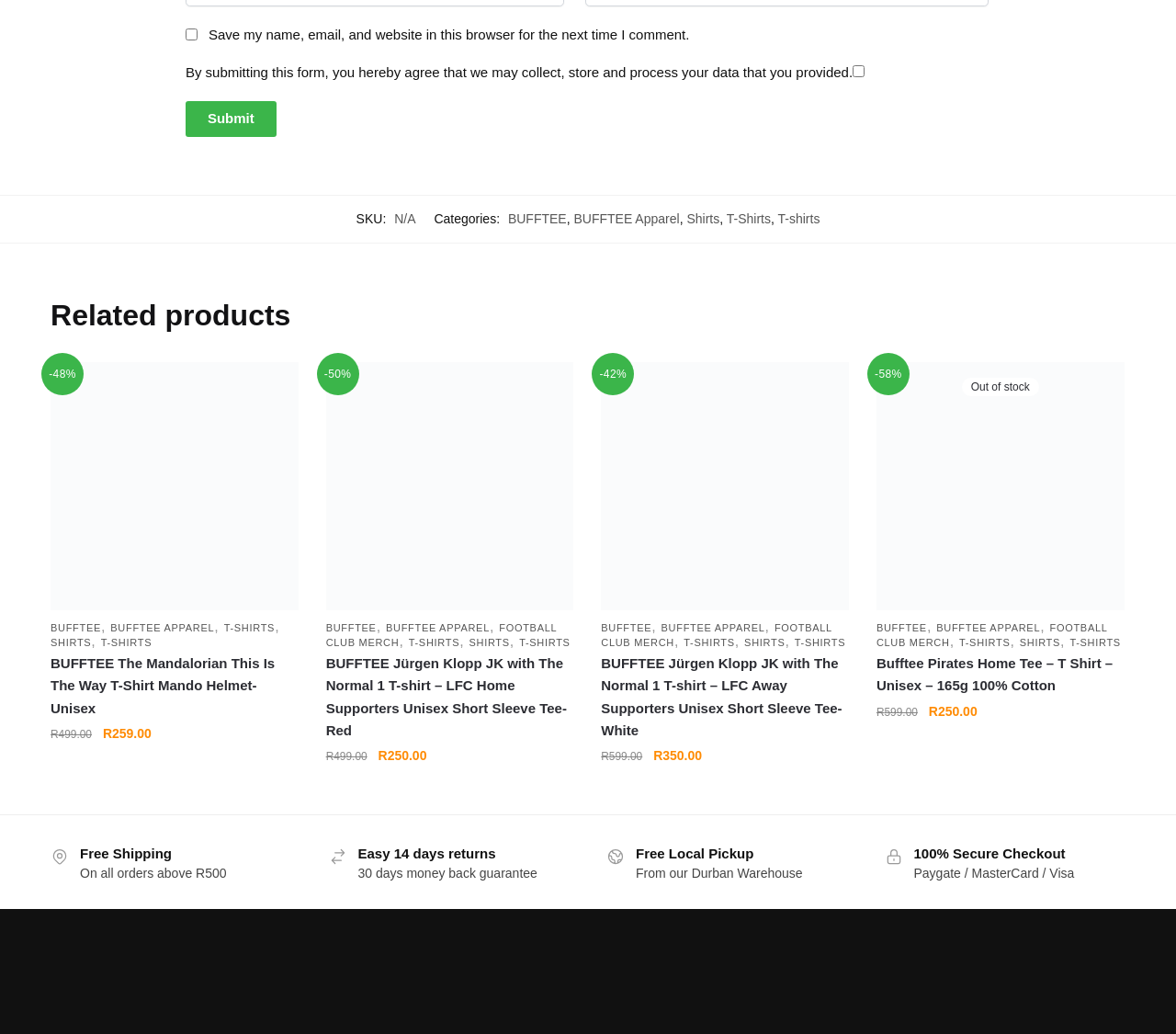Locate the bounding box coordinates of the area where you should click to accomplish the instruction: "View BUFFTEE Pirates Home Tee – T Shirt – Unisex – 165g 100% Cotton product details".

[0.745, 0.344, 0.956, 0.584]